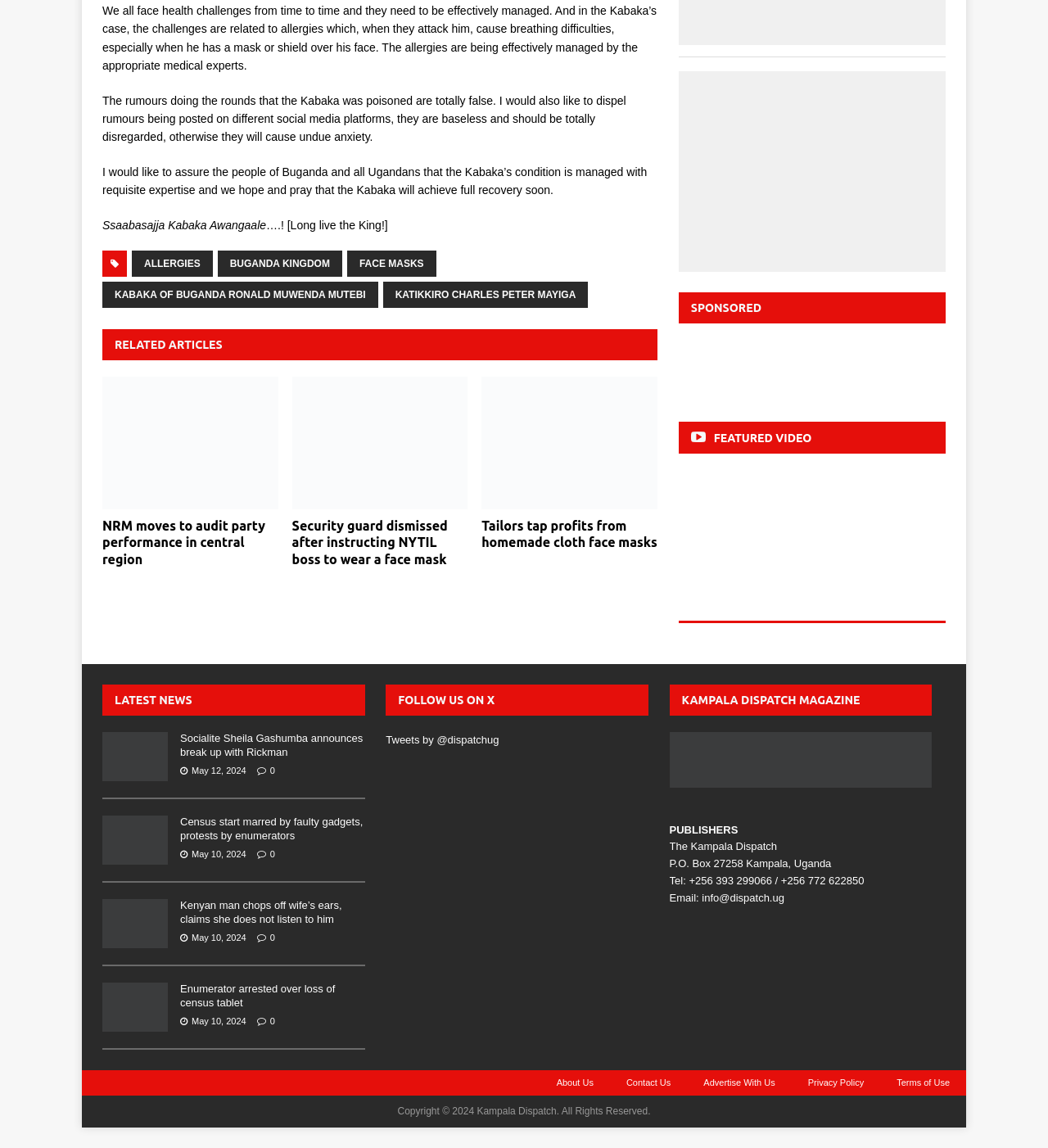Identify the bounding box coordinates for the region of the element that should be clicked to carry out the instruction: "Watch the 'FEATURED VIDEO'". The bounding box coordinates should be four float numbers between 0 and 1, i.e., [left, top, right, bottom].

[0.681, 0.376, 0.775, 0.387]